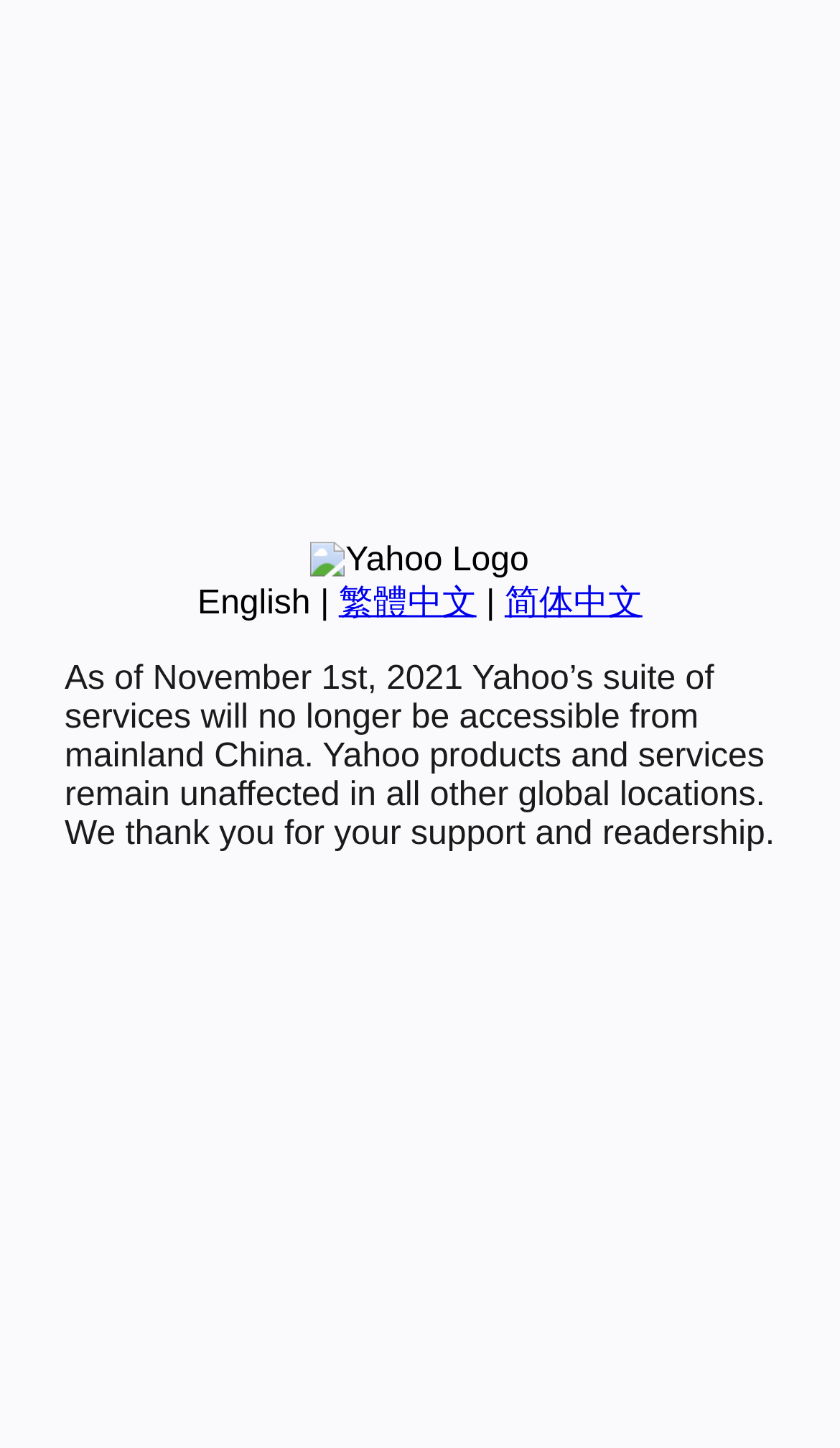Identify the bounding box coordinates for the UI element described by the following text: "aria-label="Next product"". Provide the coordinates as four float numbers between 0 and 1, in the format [left, top, right, bottom].

None